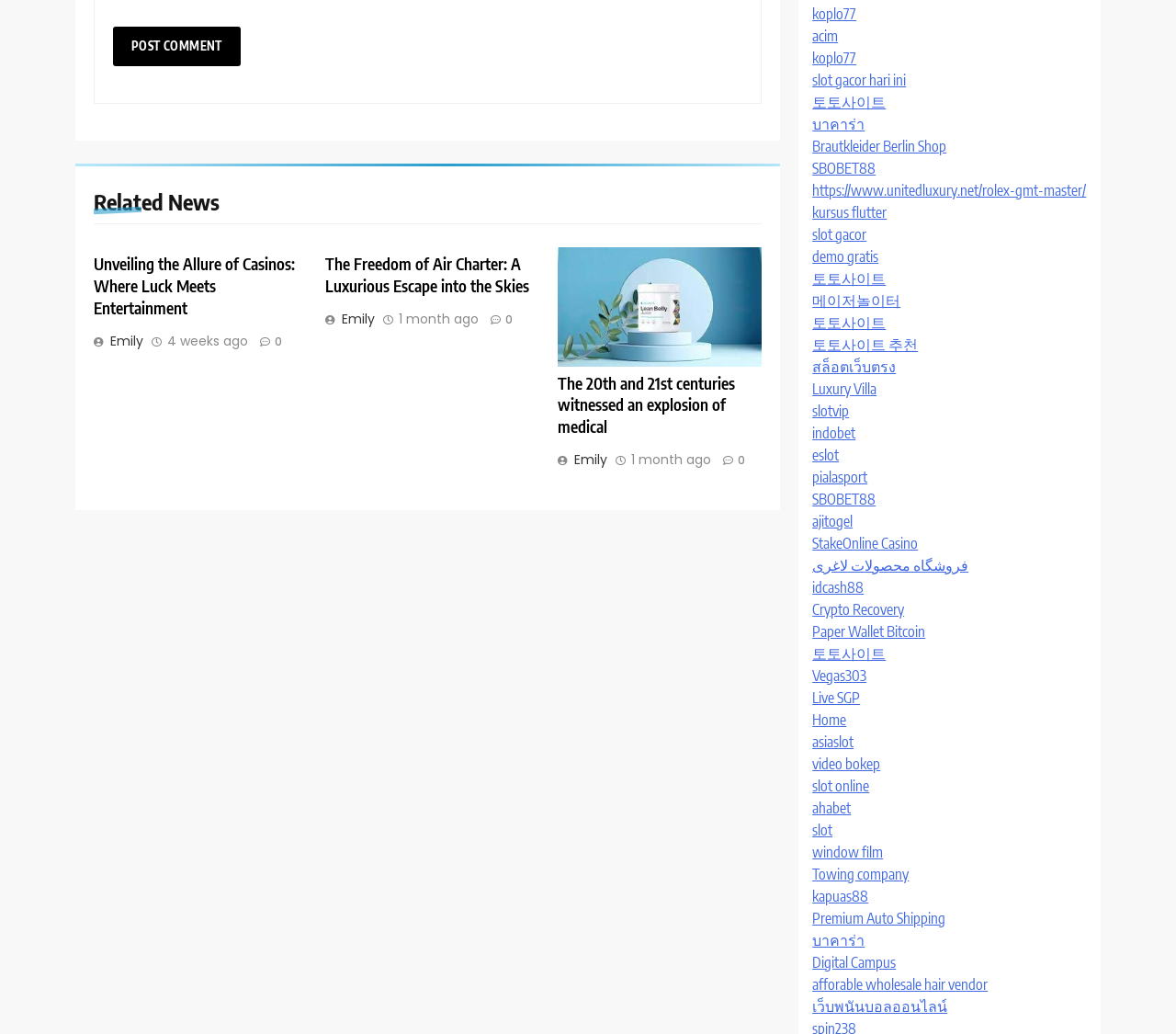What is the topic of the first article?
Using the information from the image, give a concise answer in one word or a short phrase.

Casinos